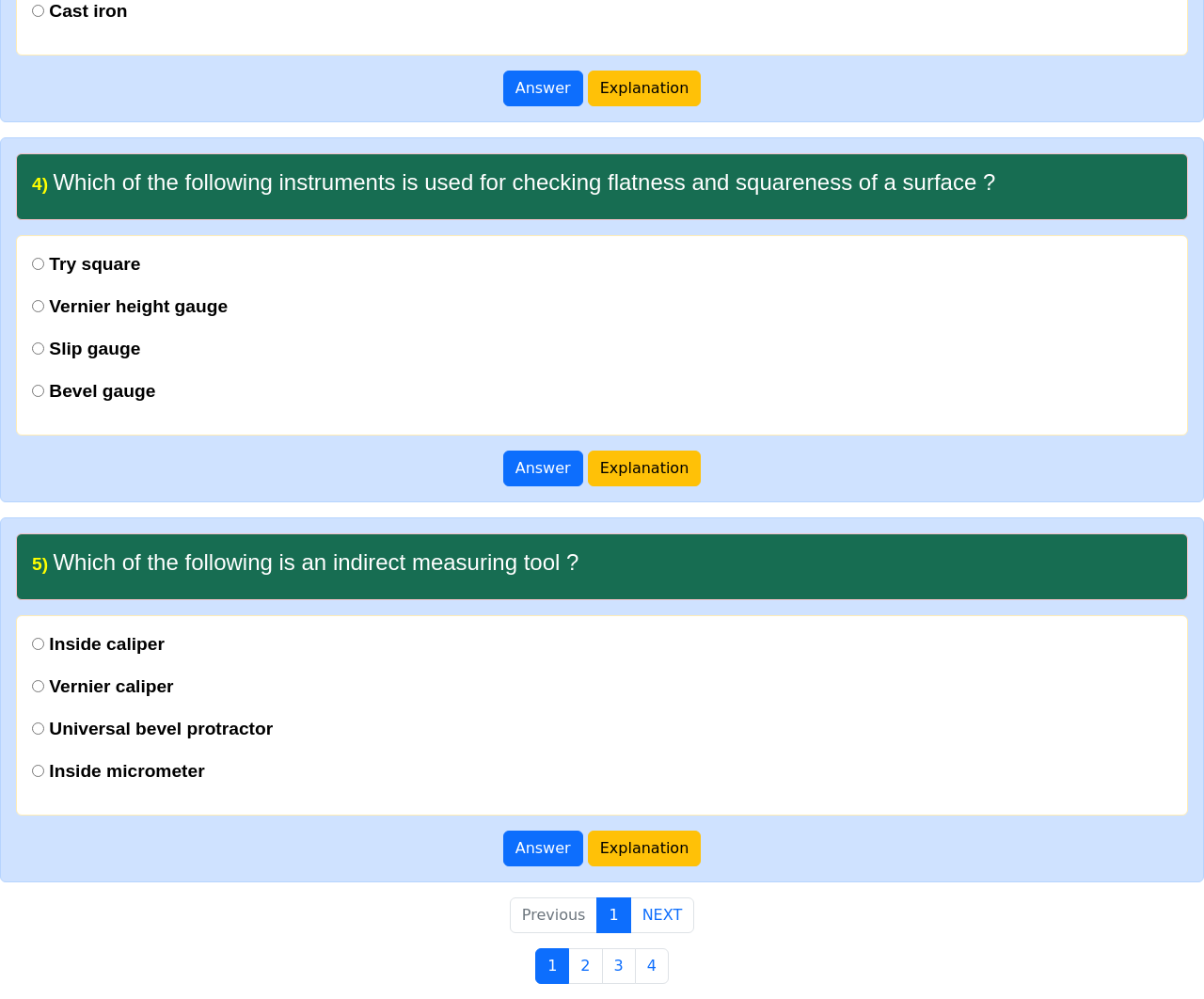Locate the UI element described by 3 in the provided webpage screenshot. Return the bounding box coordinates in the format (top-left x, top-left y, bottom-right x, bottom-right y), ensuring all values are between 0 and 1.

[0.5, 0.949, 0.528, 0.985]